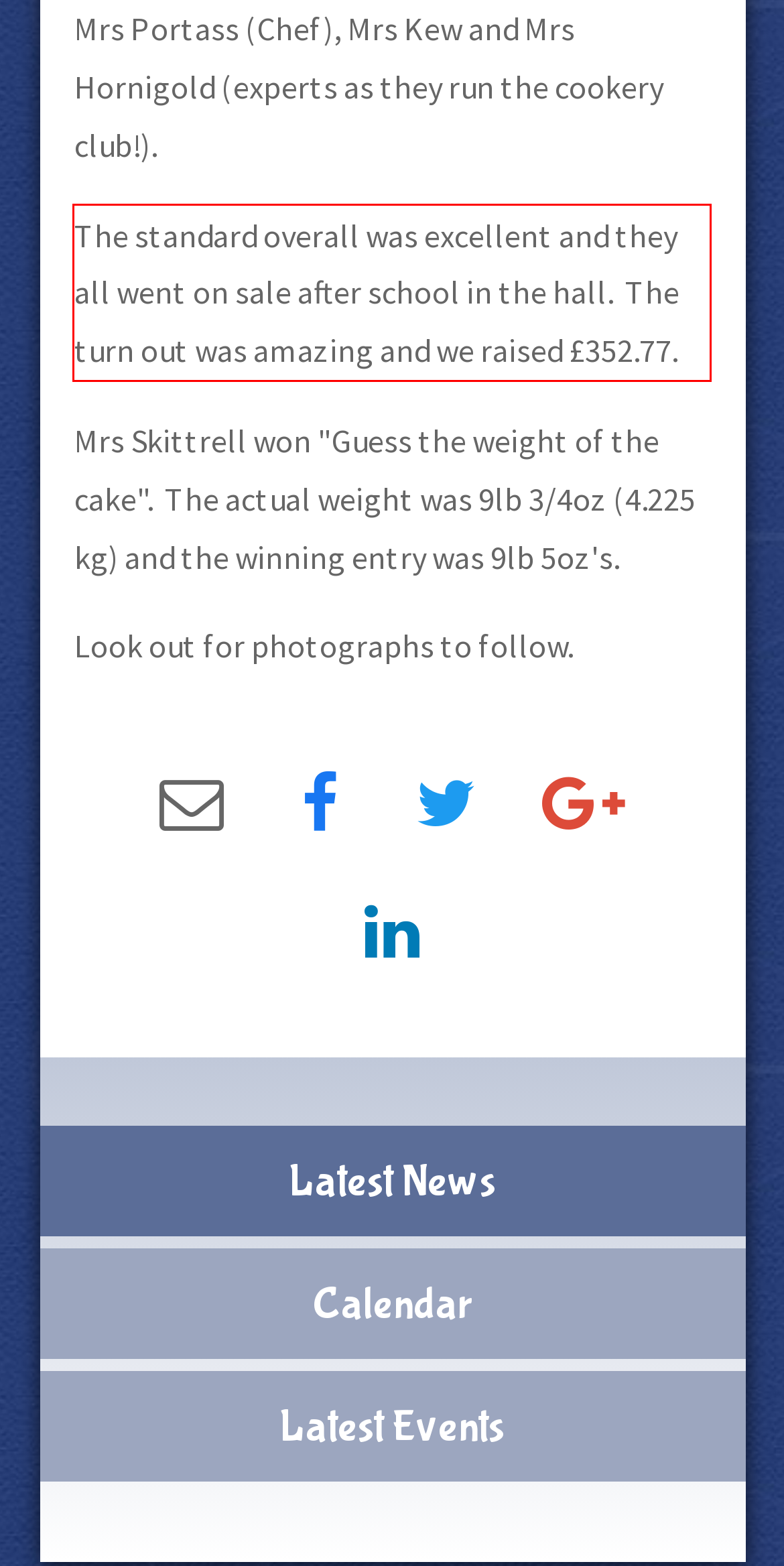You are presented with a webpage screenshot featuring a red bounding box. Perform OCR on the text inside the red bounding box and extract the content.

The standard overall was excellent and they all went on sale after school in the hall. The turn out was amazing and we raised £352.77.